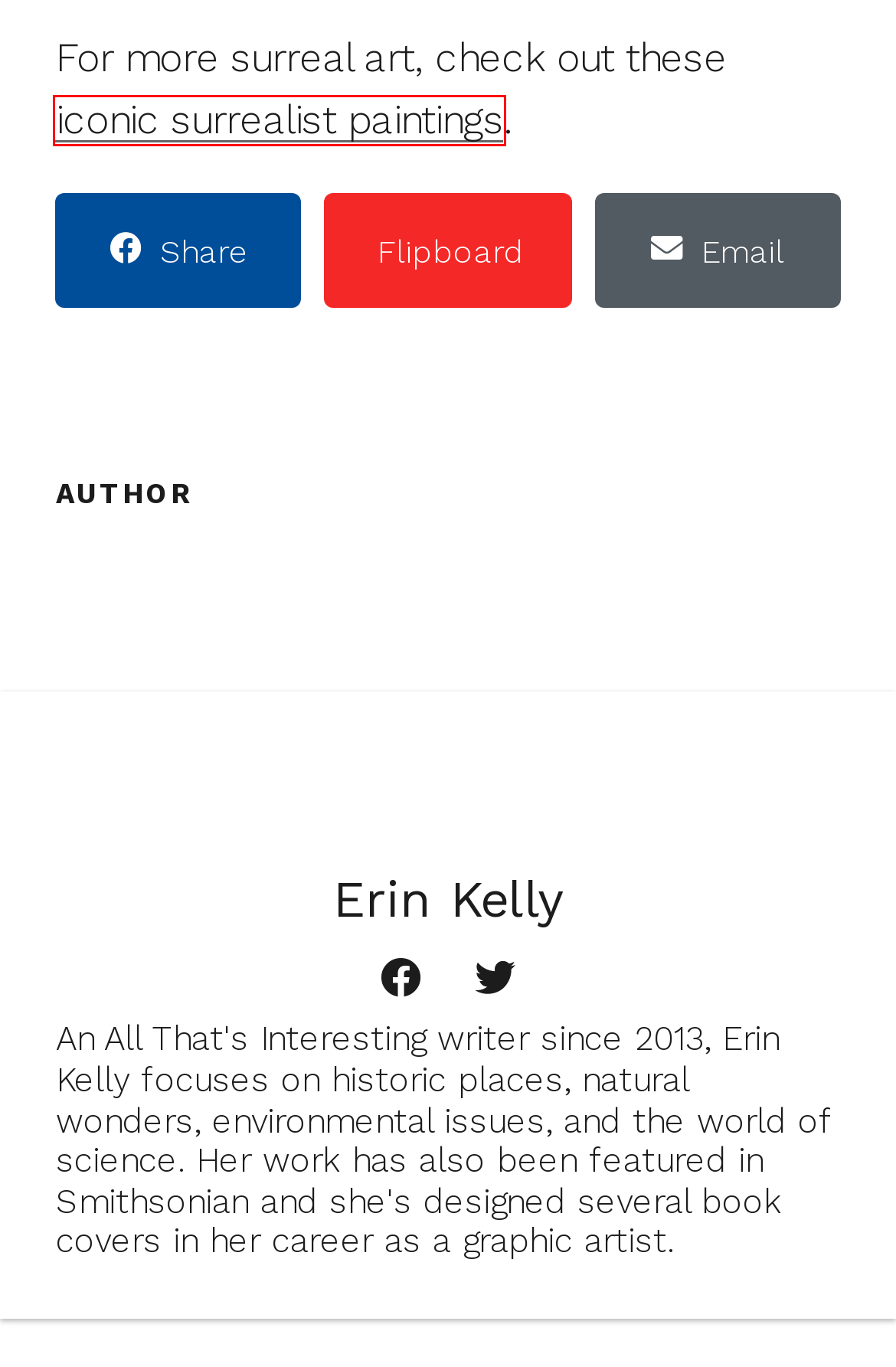Given a screenshot of a webpage with a red bounding box highlighting a UI element, determine which webpage description best matches the new webpage that appears after clicking the highlighted element. Here are the candidates:
A. Sign Up For The All That's Interesting Newsletter
B. The FBI's COINTELPRO: The Most Extreme Trolling In History
C. Amazon.com
D. All That Is Interesting's Privacy Policy
E. Ralph Steadman
F. The 7 Greatest Surrealistic Artists And Their Most Beautiful Works
G. John Kuroski - All That's Interesting
H. History Uncovered Episodes Archive – All That's Interesting

F